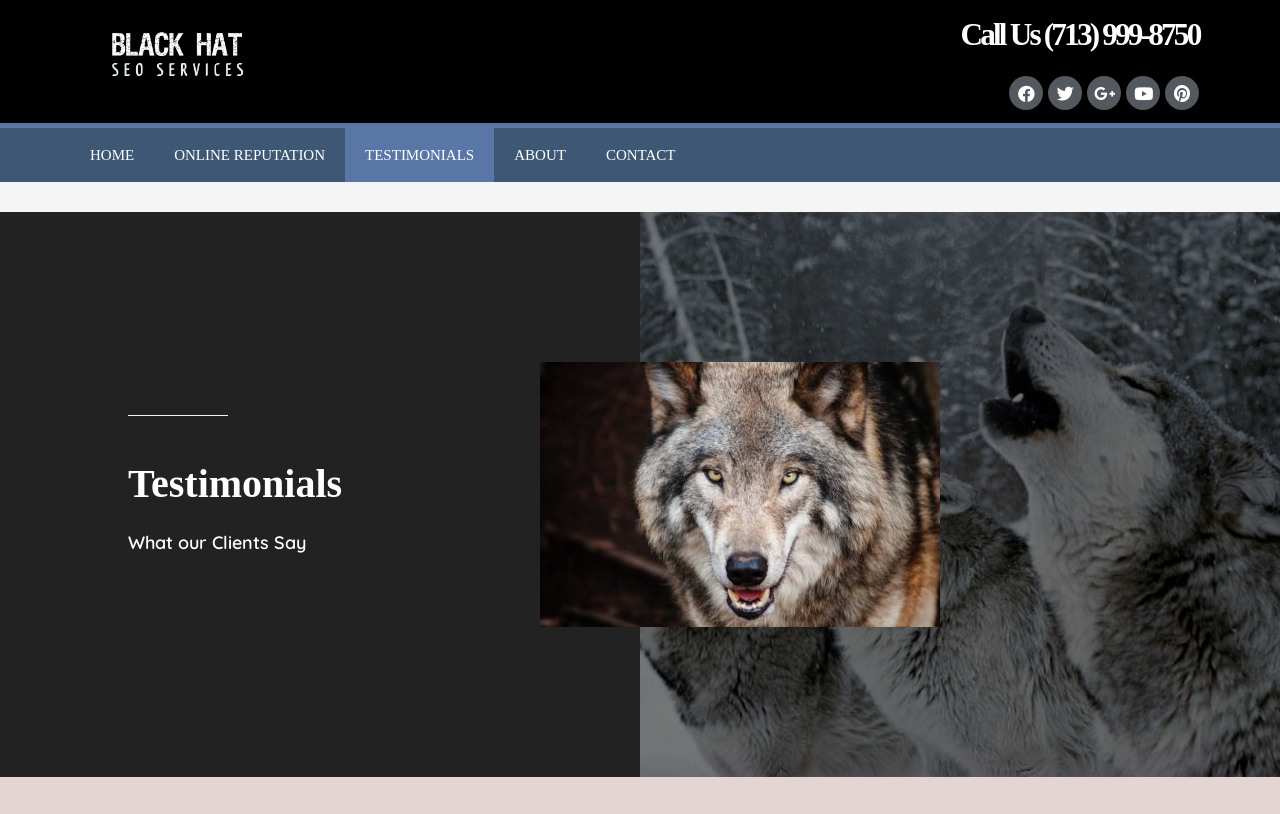Specify the bounding box coordinates of the element's region that should be clicked to achieve the following instruction: "Call the phone number". The bounding box coordinates consist of four float numbers between 0 and 1, in the format [left, top, right, bottom].

[0.815, 0.021, 0.937, 0.064]